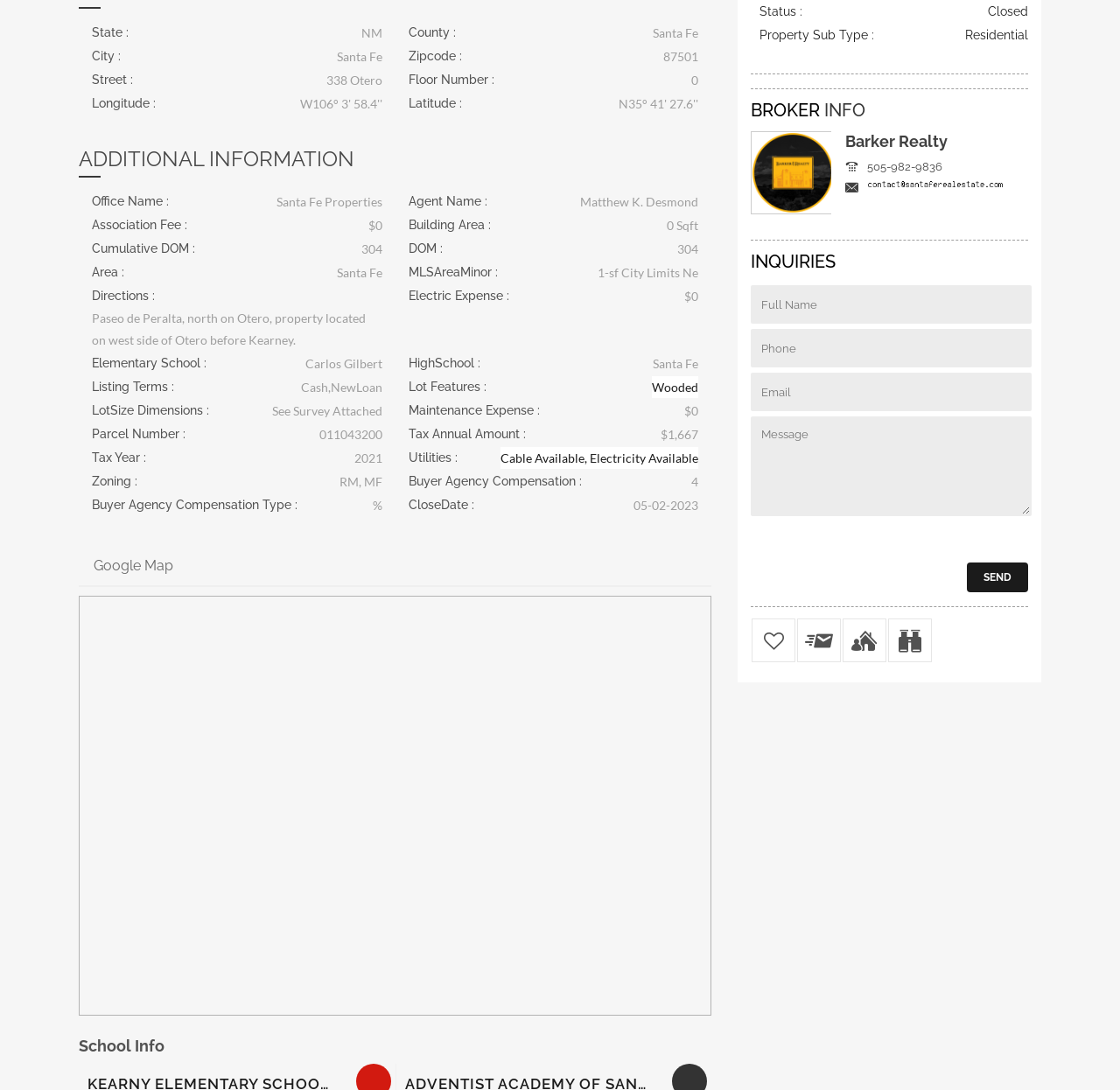Provide the bounding box coordinates of the HTML element this sentence describes: "name="phone" placeholder="Phone"". The bounding box coordinates consist of four float numbers between 0 and 1, i.e., [left, top, right, bottom].

[0.671, 0.302, 0.921, 0.337]